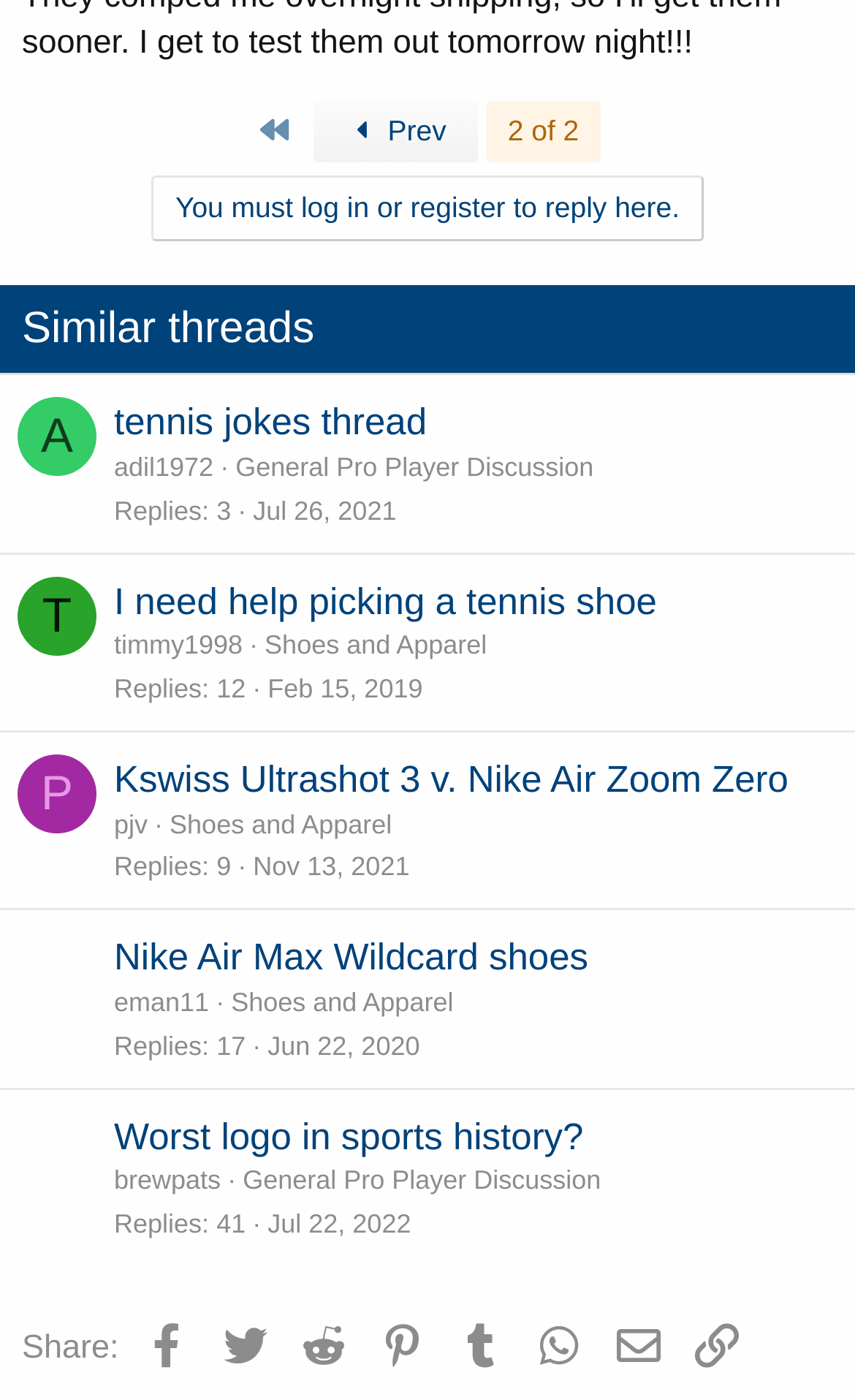Please answer the following question using a single word or phrase: 
What is the purpose of the 'First' and 'Prev' links?

Navigation